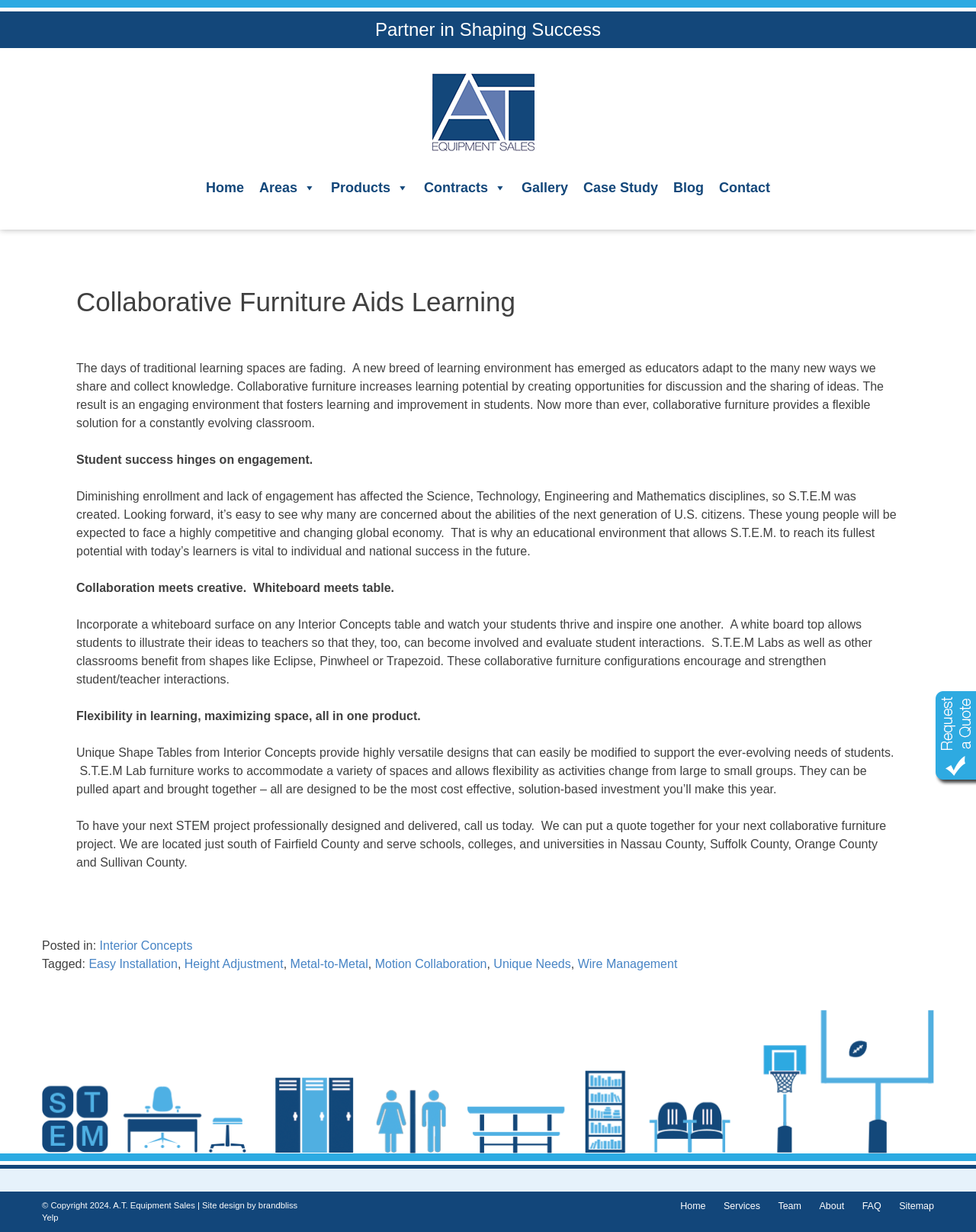Locate the bounding box of the UI element based on this description: "alt="AT Equipment Sales Logo"". Provide four float numbers between 0 and 1 as [left, top, right, bottom].

[0.345, 0.059, 0.646, 0.123]